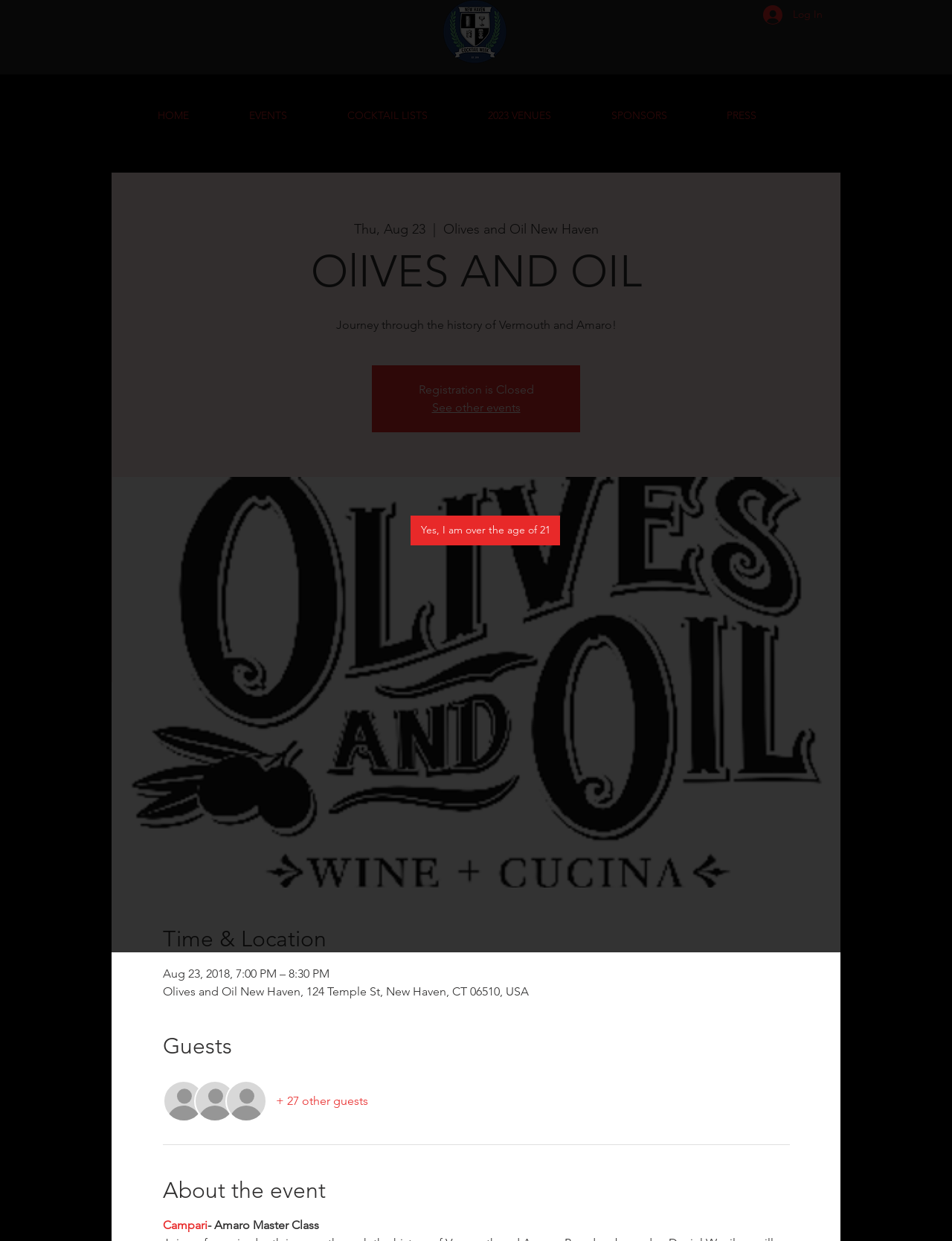What is the date of the event?
Based on the image, give a concise answer in the form of a single word or short phrase.

Aug 23, 2018